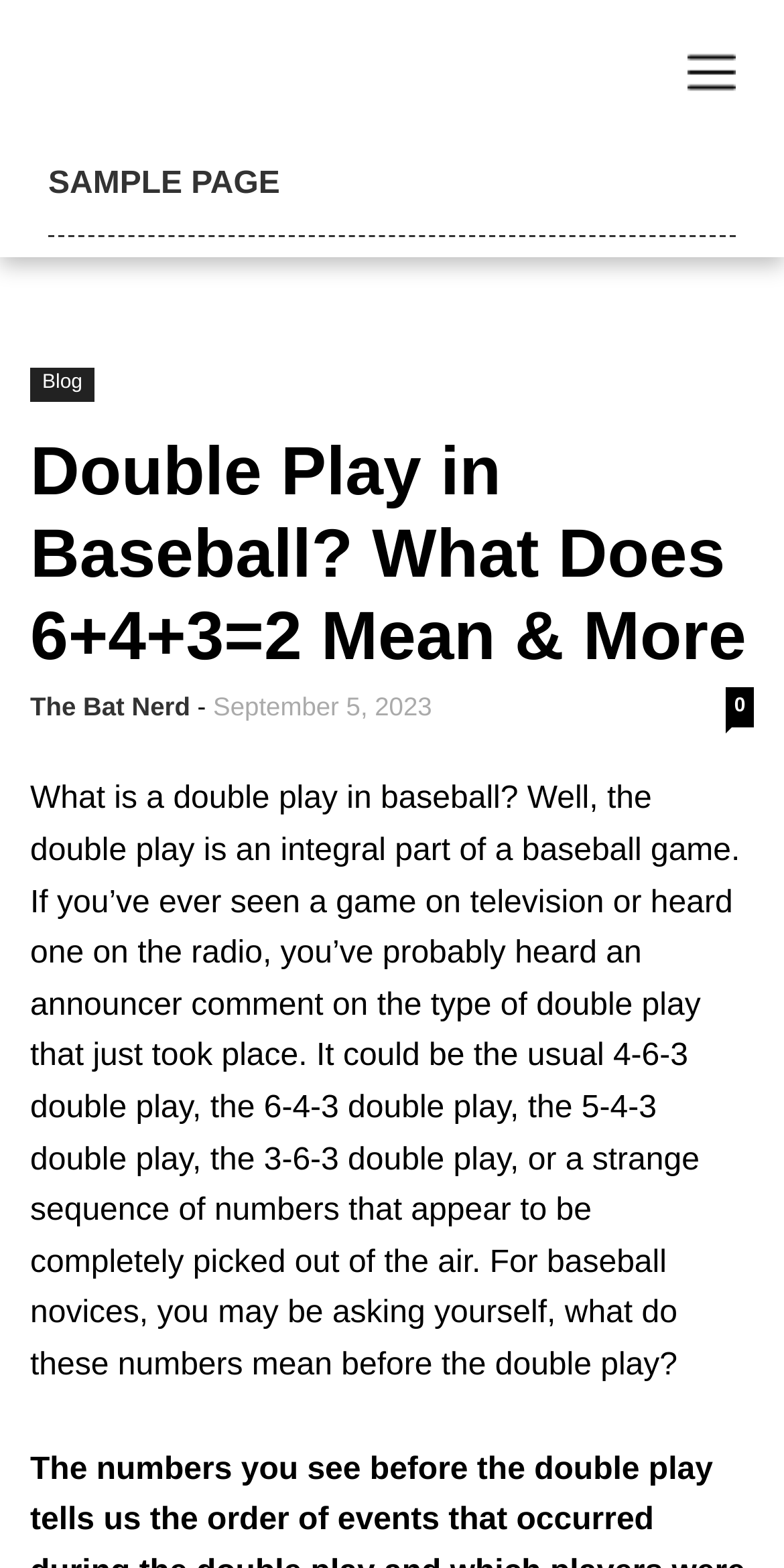Bounding box coordinates are specified in the format (top-left x, top-left y, bottom-right x, bottom-right y). All values are floating point numbers bounded between 0 and 1. Please provide the bounding box coordinate of the region this sentence describes: Facebook

None